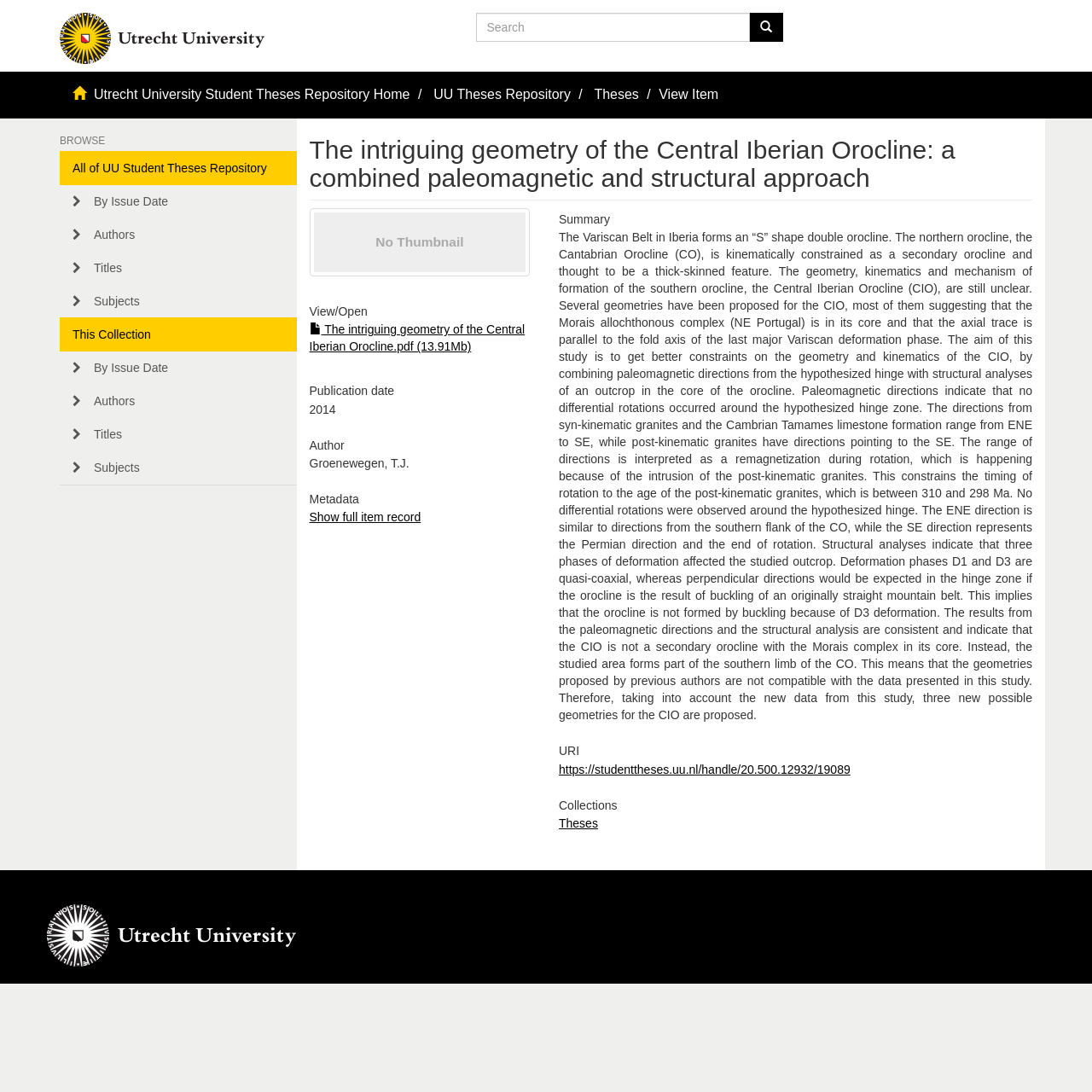Determine the bounding box coordinates of the clickable area required to perform the following instruction: "View the thesis item". The coordinates should be represented as four float numbers between 0 and 1: [left, top, right, bottom].

[0.603, 0.079, 0.658, 0.093]